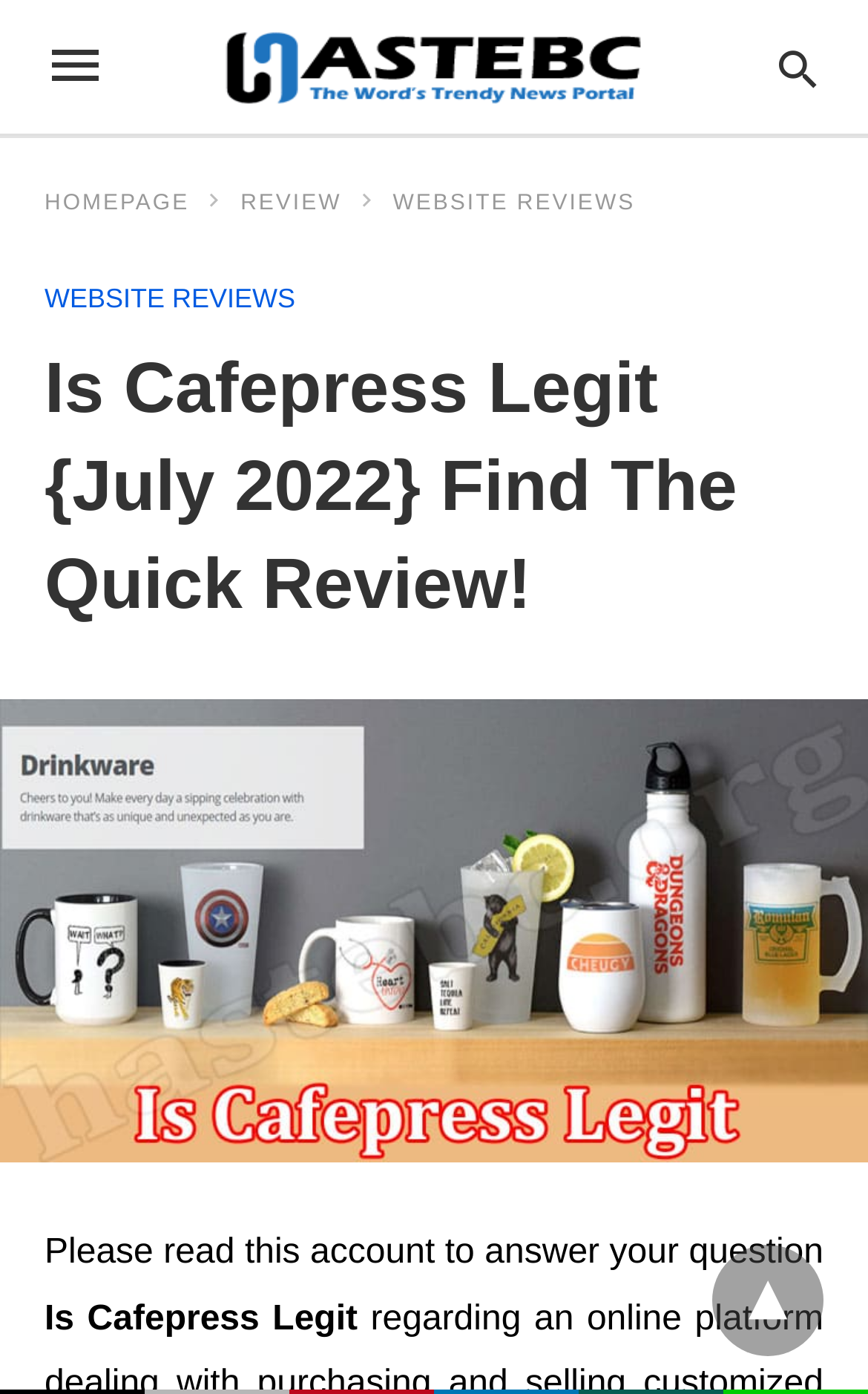Use the details in the image to answer the question thoroughly: 
What is the website reviewing?

Based on the webpage, it appears to be reviewing Cafepress, an online platform dealing with purchasing and selling customized products, as indicated by the heading 'Is Cafepress Legit {July 2022} Find The Quick Review!' and the image 'Cafepress Online Website Reviews'.